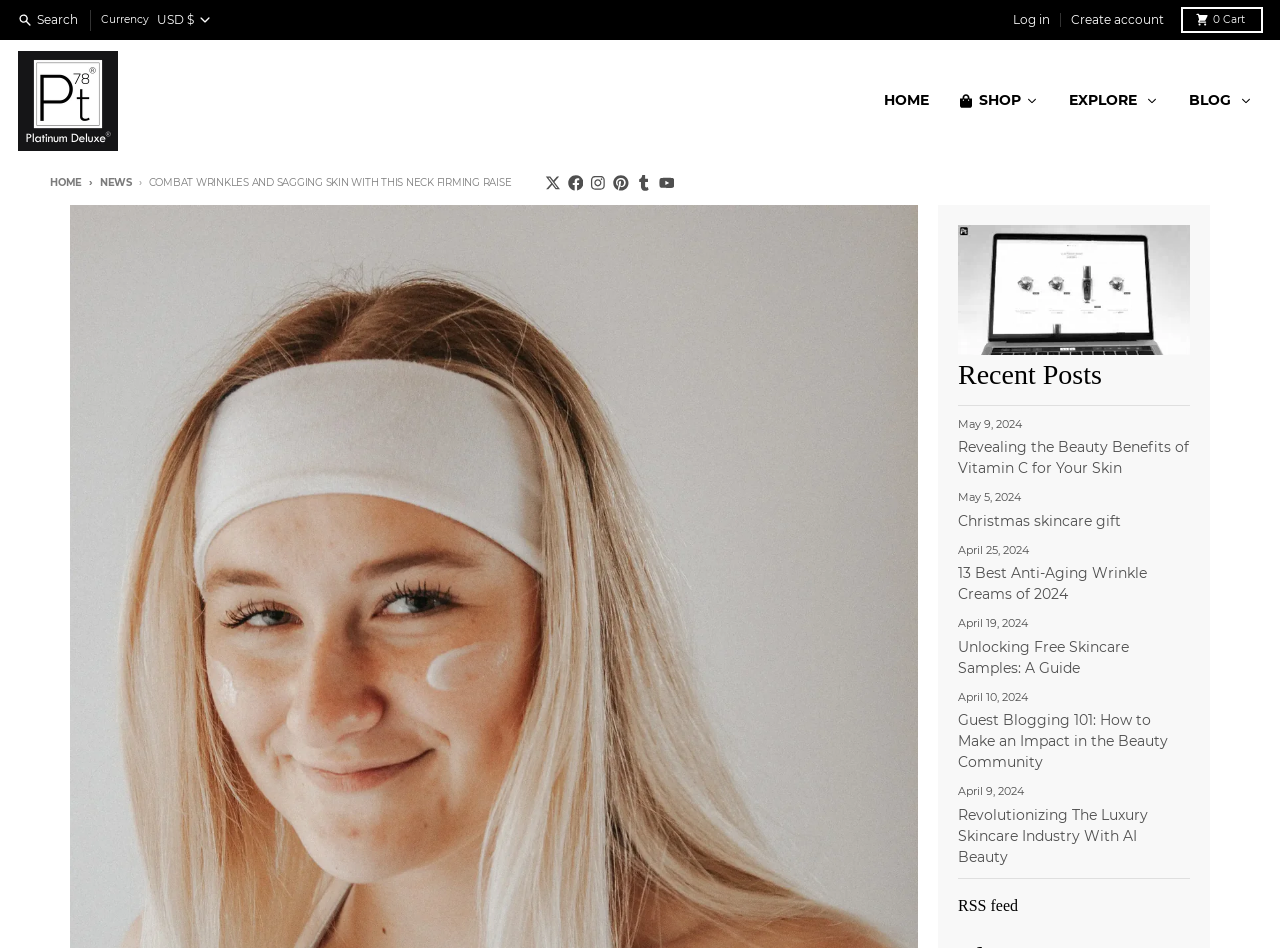What is the purpose of the search bar?
Can you give a detailed and elaborate answer to the question?

I inferred the purpose of the search bar by looking at its location and label, which suggests that it is meant to search the website for specific content, such as products or blog posts.